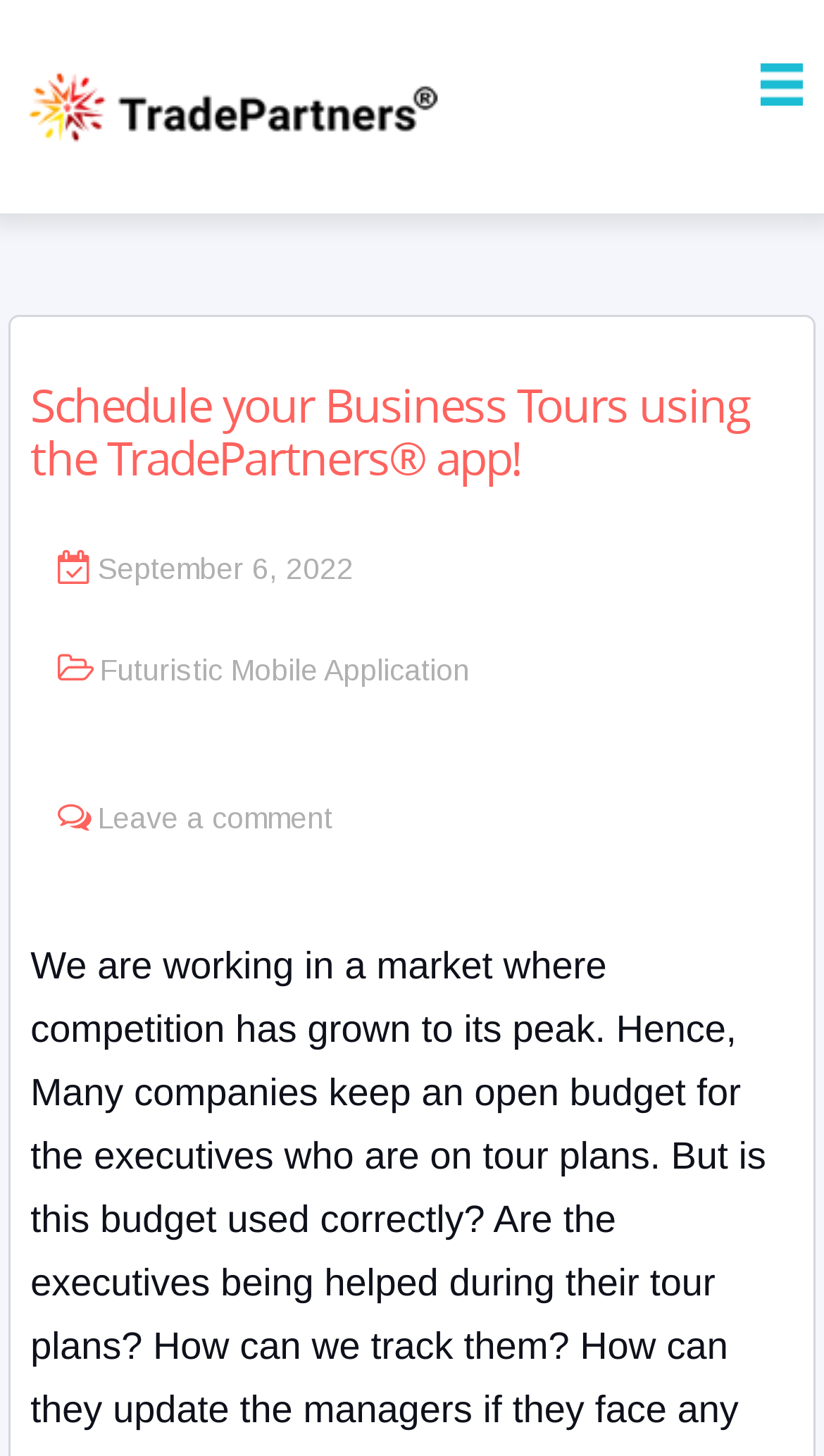What is the date mentioned on the webpage?
Please give a detailed and elaborate answer to the question based on the image.

I found the date 'September 6, 2022' on the webpage, which is located below the banner image and above the links section.